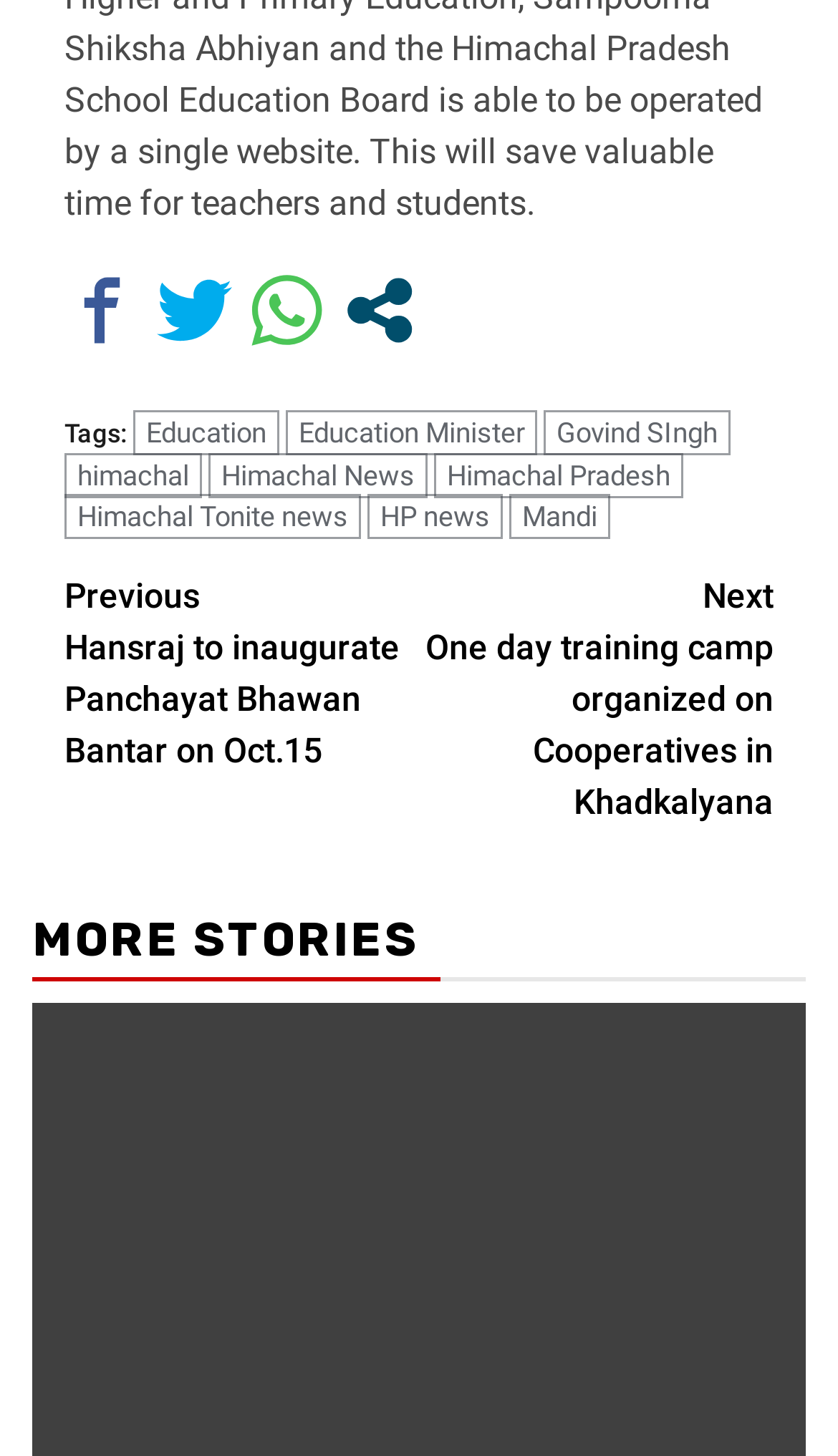Please identify the bounding box coordinates of the element I should click to complete this instruction: 'Continue reading the article'. The coordinates should be given as four float numbers between 0 and 1, like this: [left, top, right, bottom].

[0.077, 0.377, 0.923, 0.584]